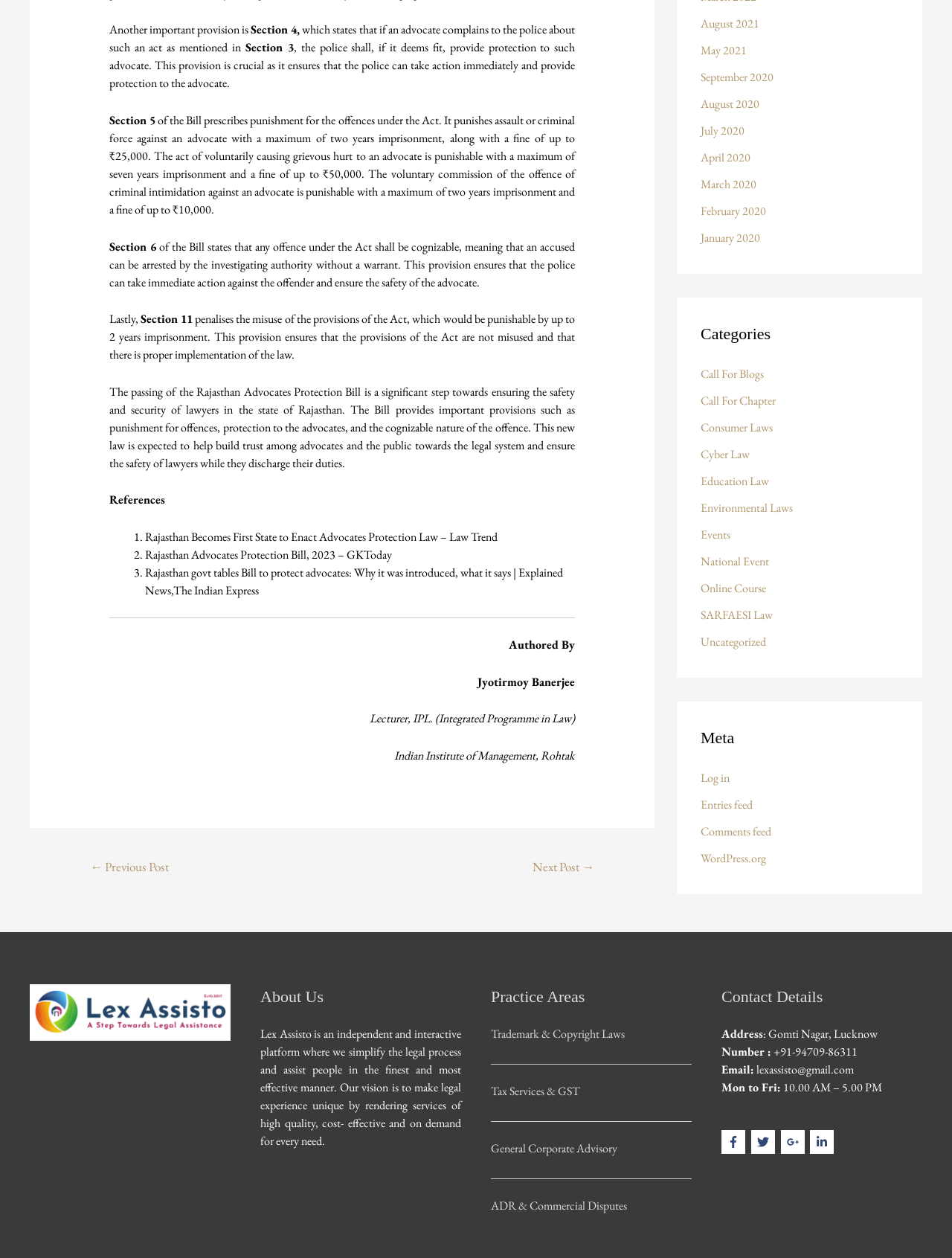Could you highlight the region that needs to be clicked to execute the instruction: "Click on the 'Next Post →' link"?

[0.539, 0.678, 0.644, 0.702]